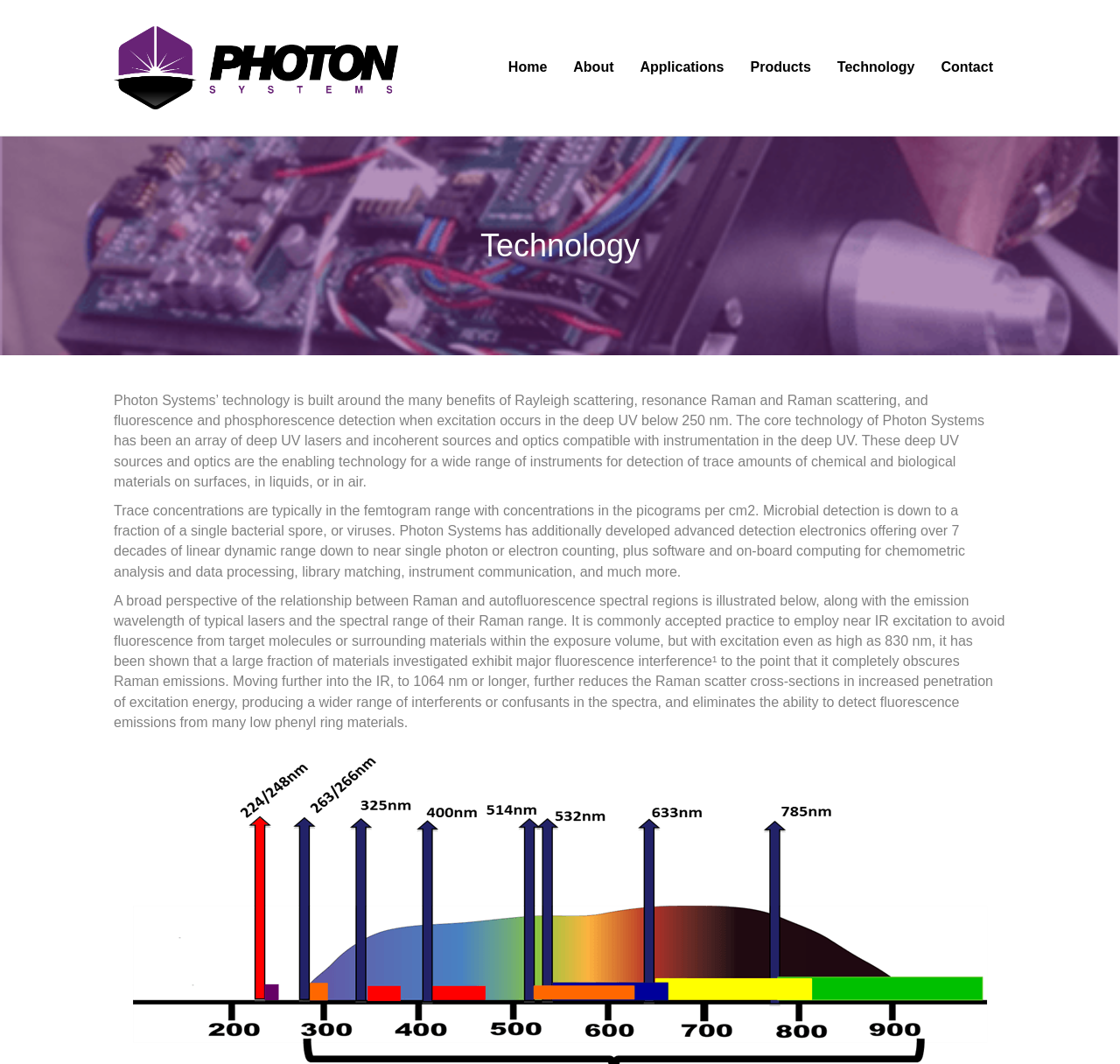What is the wavelength range of typical lasers used in Raman spectroscopy?
Using the image, elaborate on the answer with as much detail as possible.

The webpage illustrates the relationship between Raman and autofluorescence spectral regions, and mentions that the emission wavelength of typical lasers used in Raman spectroscopy is below 250 nm, which is in the deep UV range.